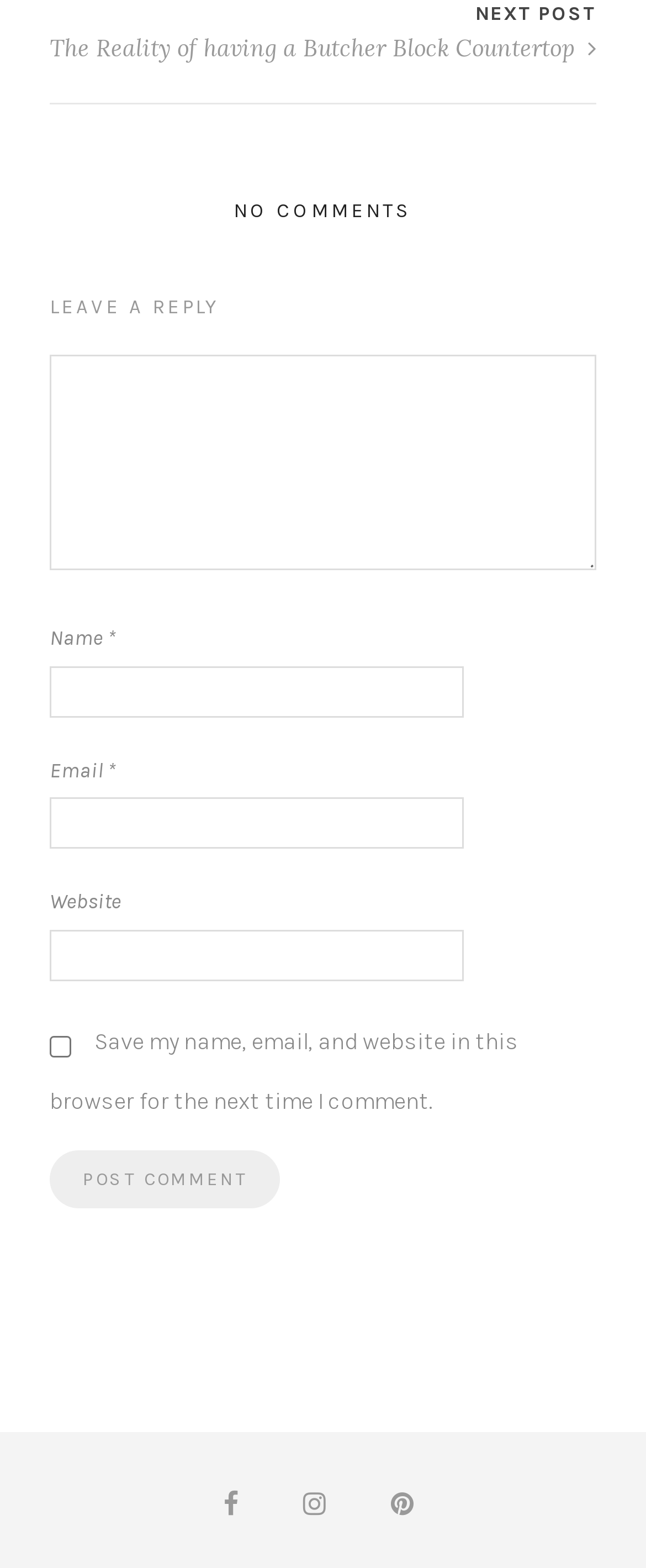Identify the bounding box coordinates for the UI element that matches this description: "parent_node: Email * name="email"".

[0.077, 0.509, 0.718, 0.541]